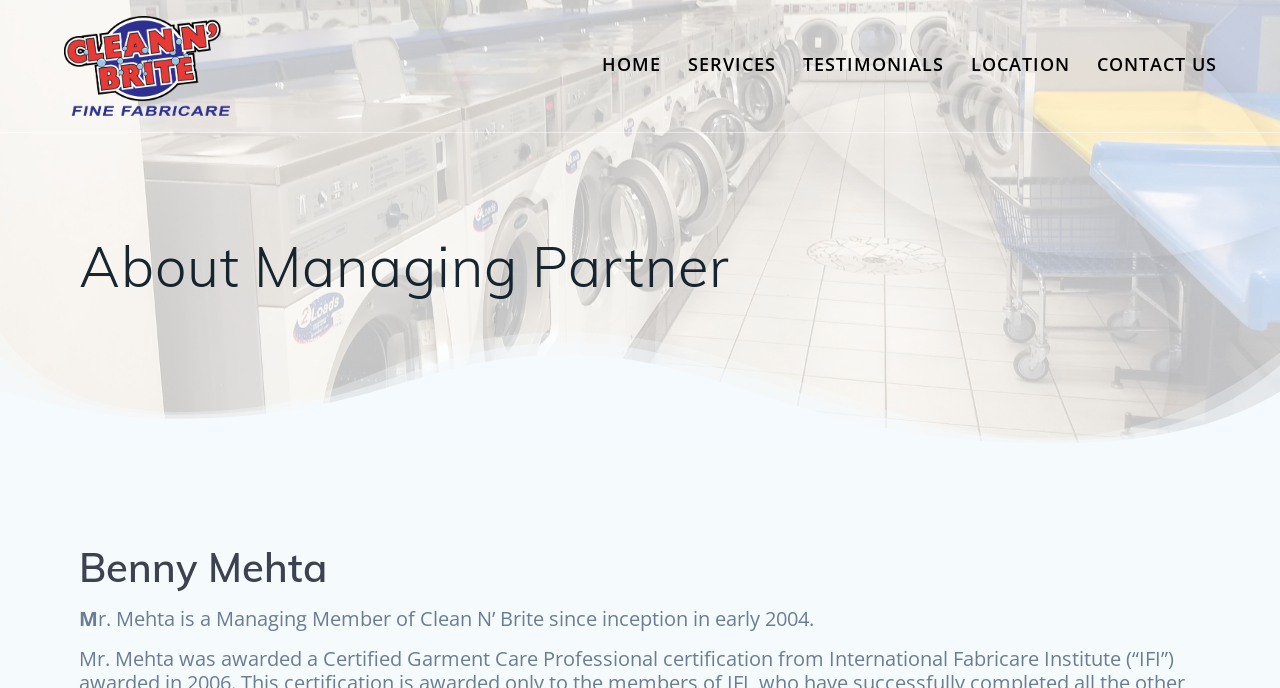Provide the bounding box coordinates for the UI element that is described as: "Test Philips FC9910".

None